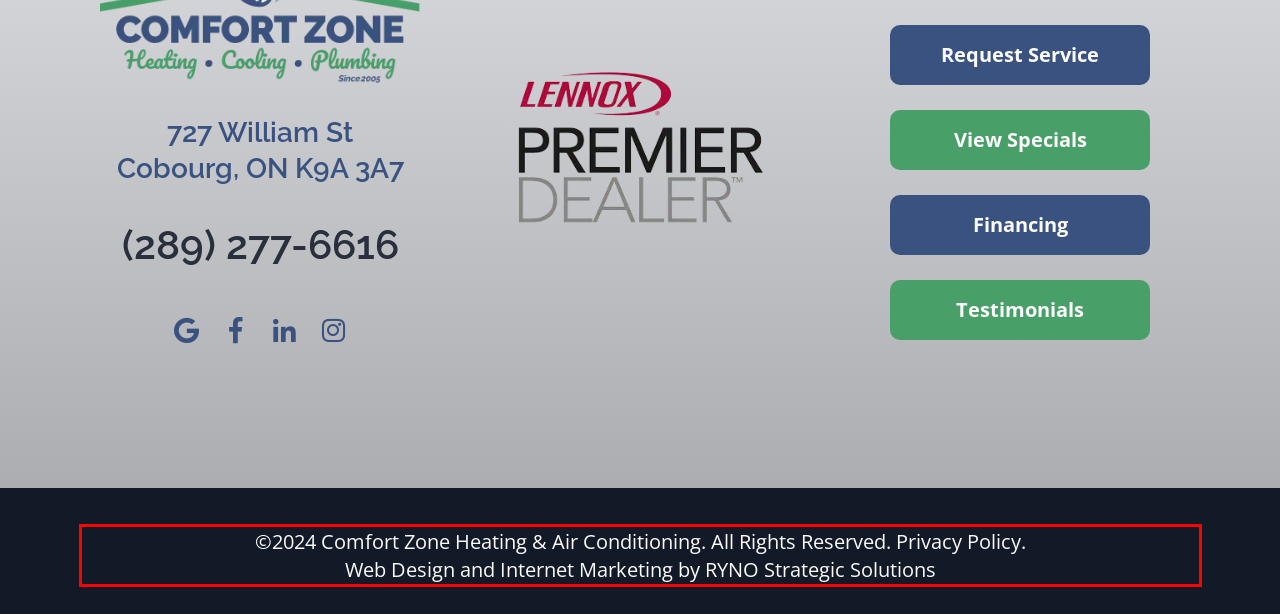You are given a screenshot showing a webpage with a red bounding box. Perform OCR to capture the text within the red bounding box.

©2024 Comfort Zone Heating & Air Conditioning. All Rights Reserved. Privacy Policy. Web Design and Internet Marketing by RYNO Strategic Solutions